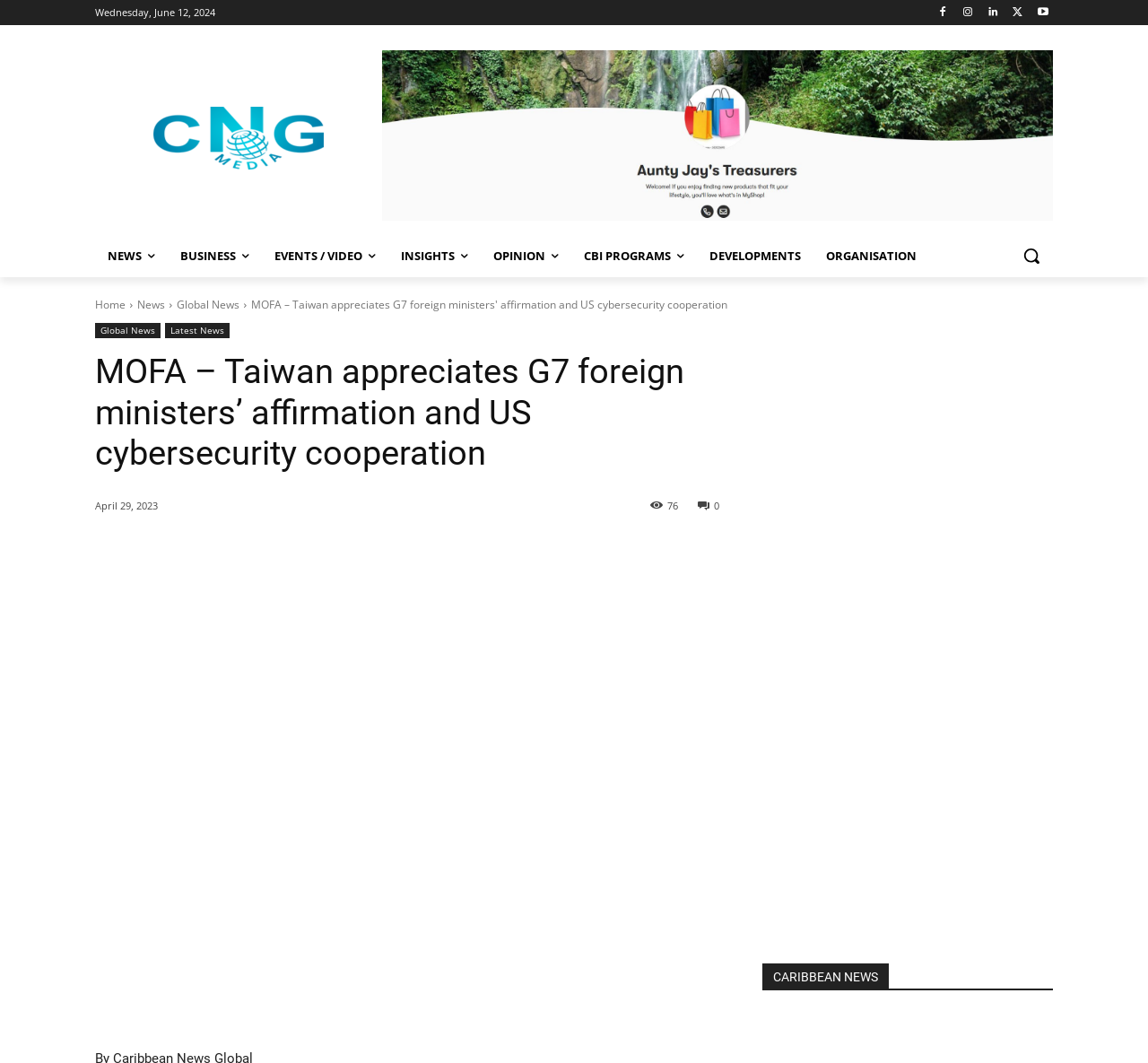Answer the following in one word or a short phrase: 
What is the date displayed at the top of the webpage?

Wednesday, June 12, 2024